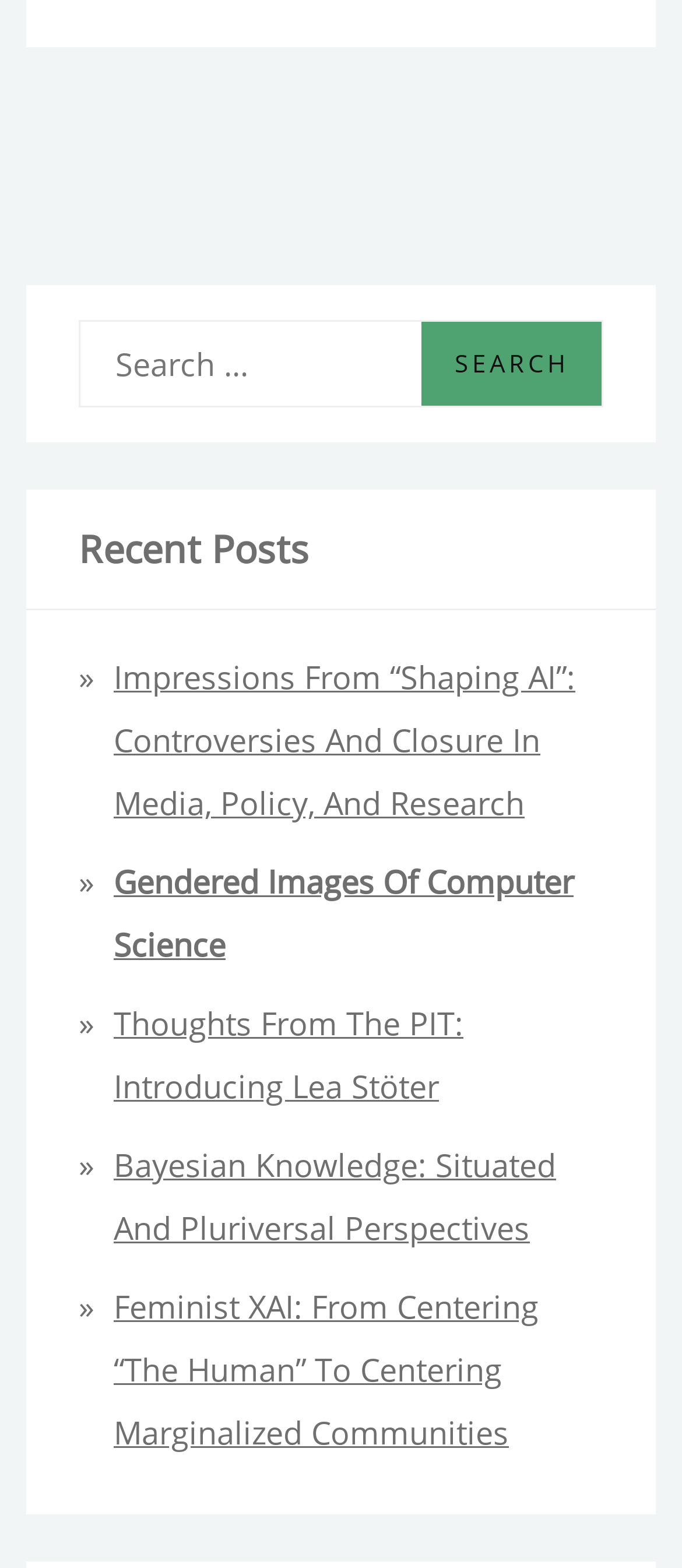Please give a succinct answer to the question in one word or phrase:
Where is the search button located?

Right side of the search box